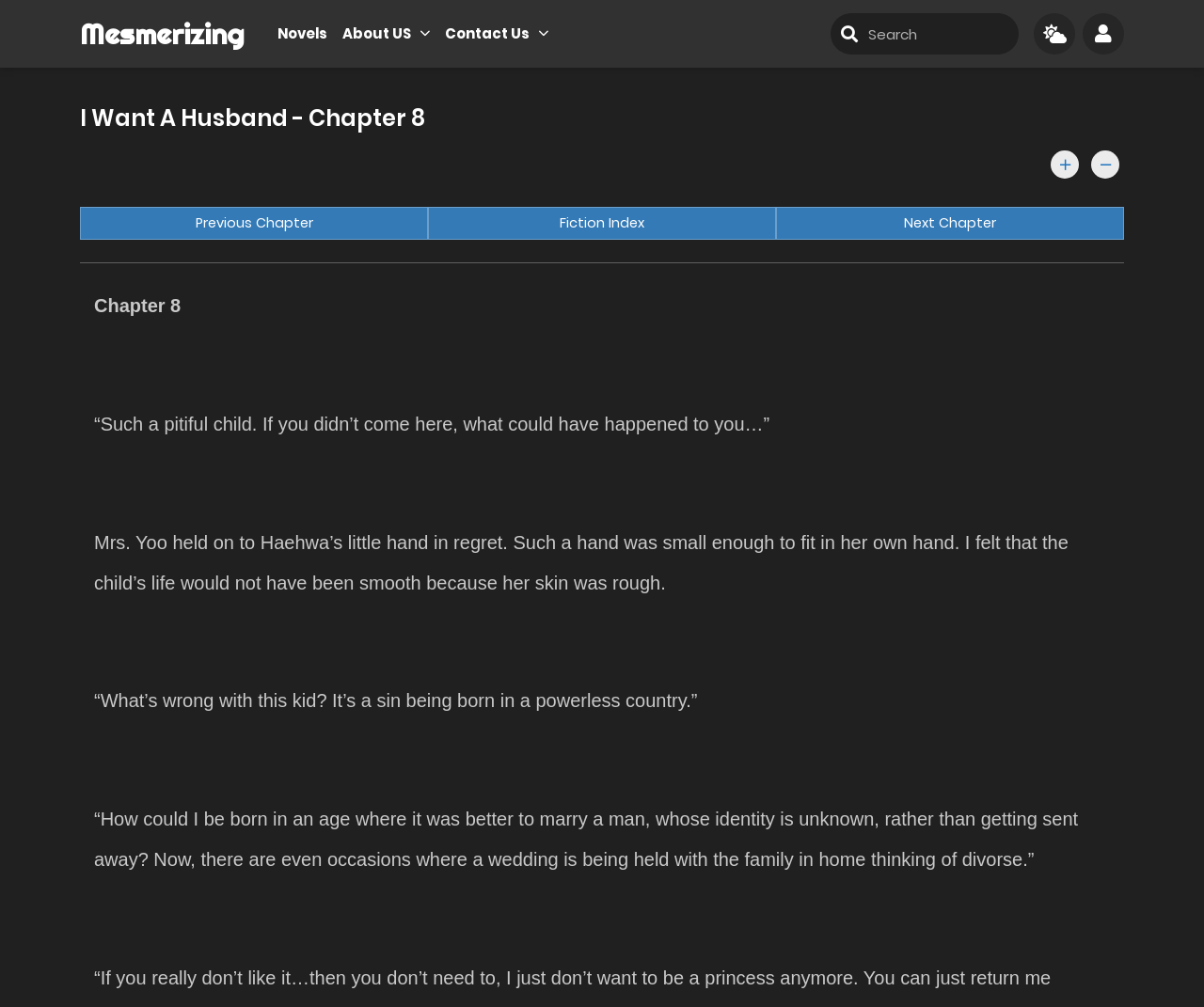Provide a one-word or short-phrase answer to the question:
What is the chapter number of the current novel?

8